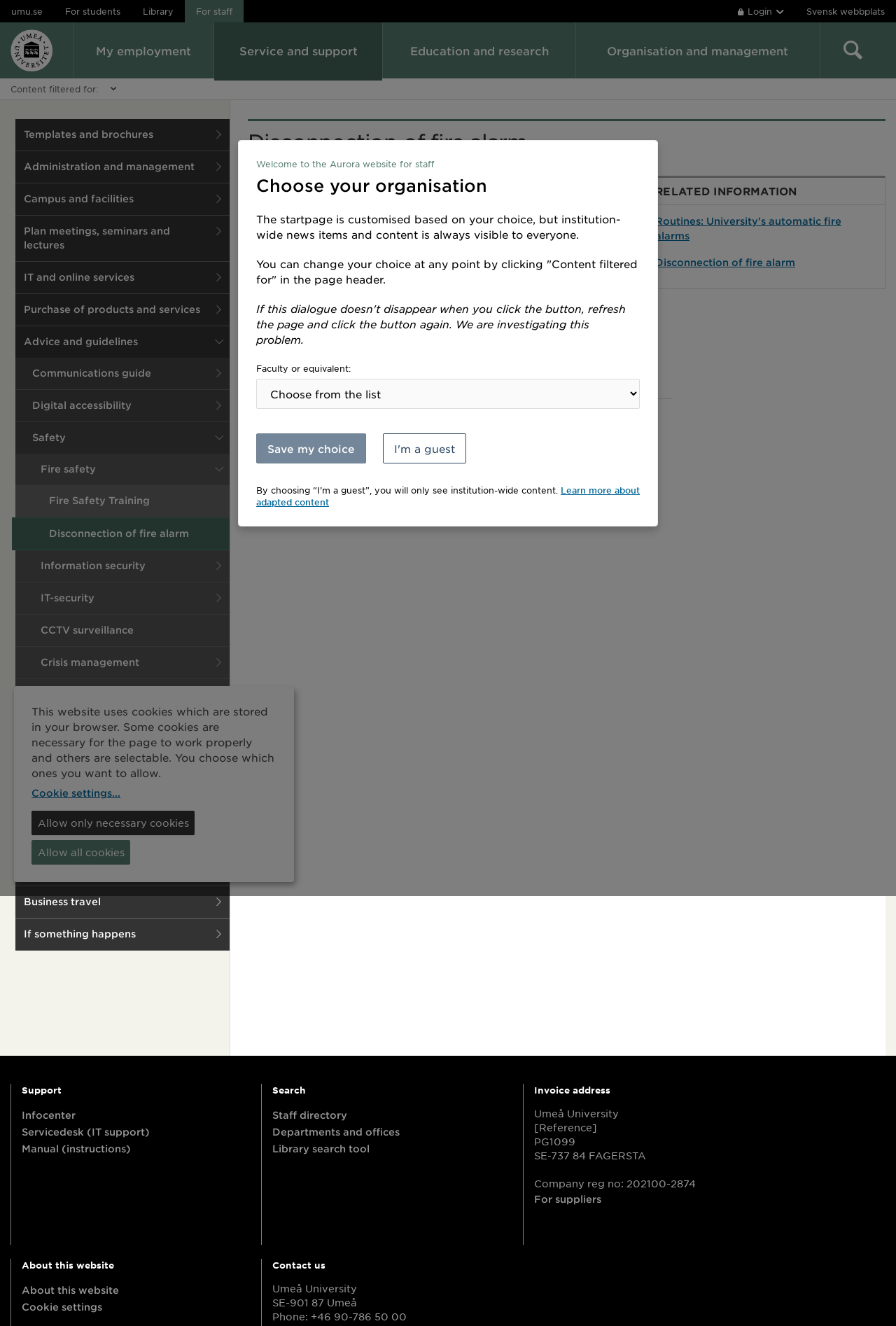What is the consequence of a false alarm?
Look at the image and answer with only one word or phrase.

Charged to the department